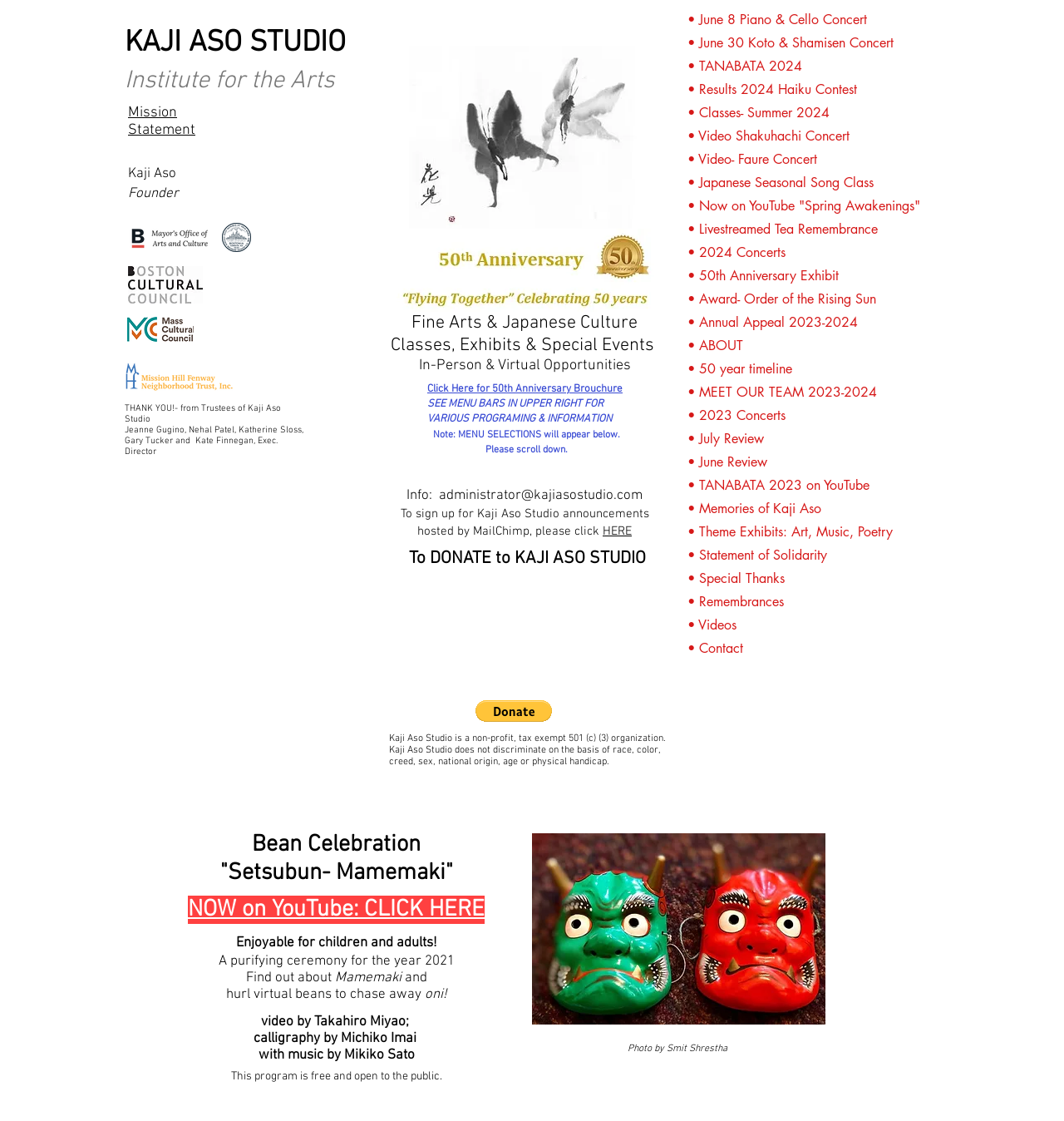What is the purpose of the 'Mission Statement' link?
Please provide a single word or phrase based on the screenshot.

To view the mission statement